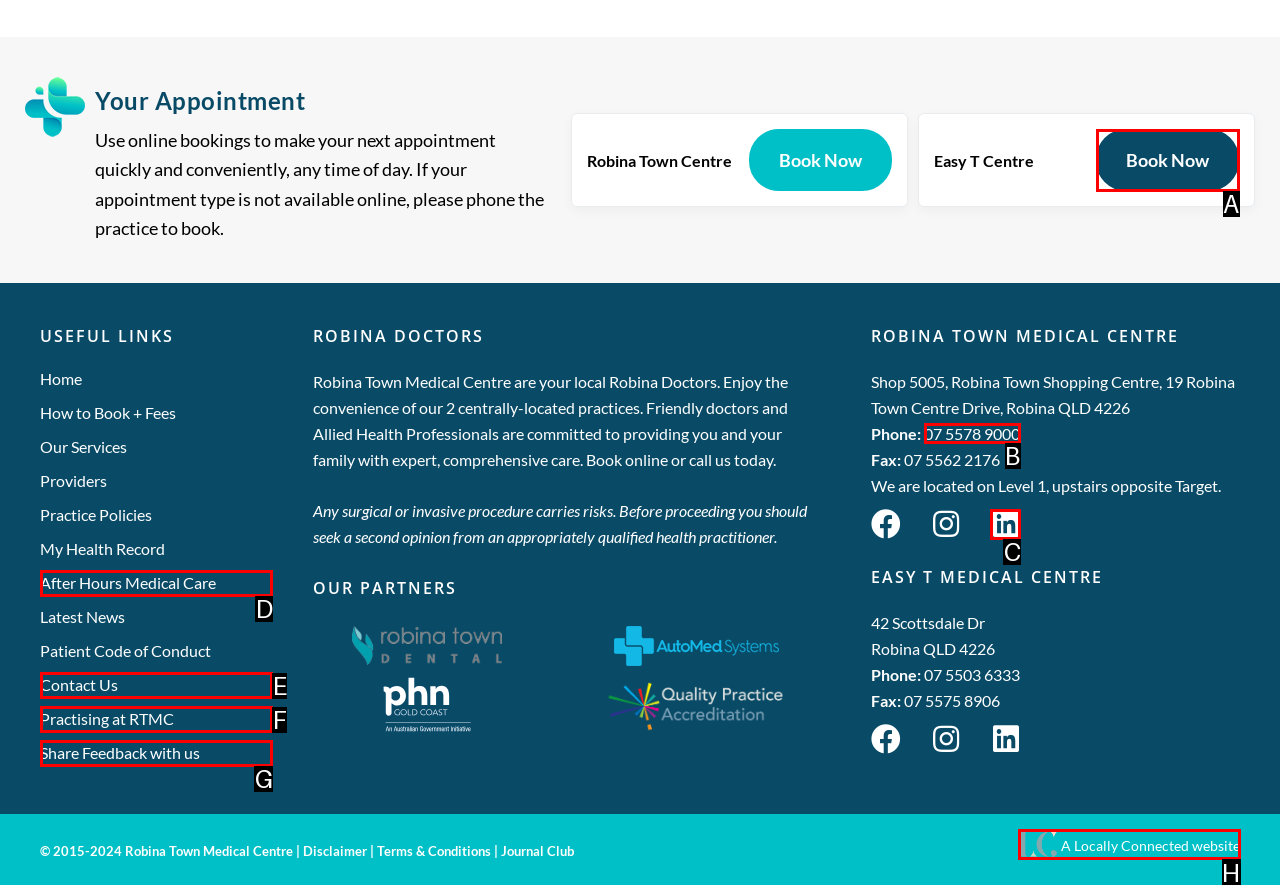Identify the letter of the option to click in order to Call the Robina Town Medical Centre. Answer with the letter directly.

B